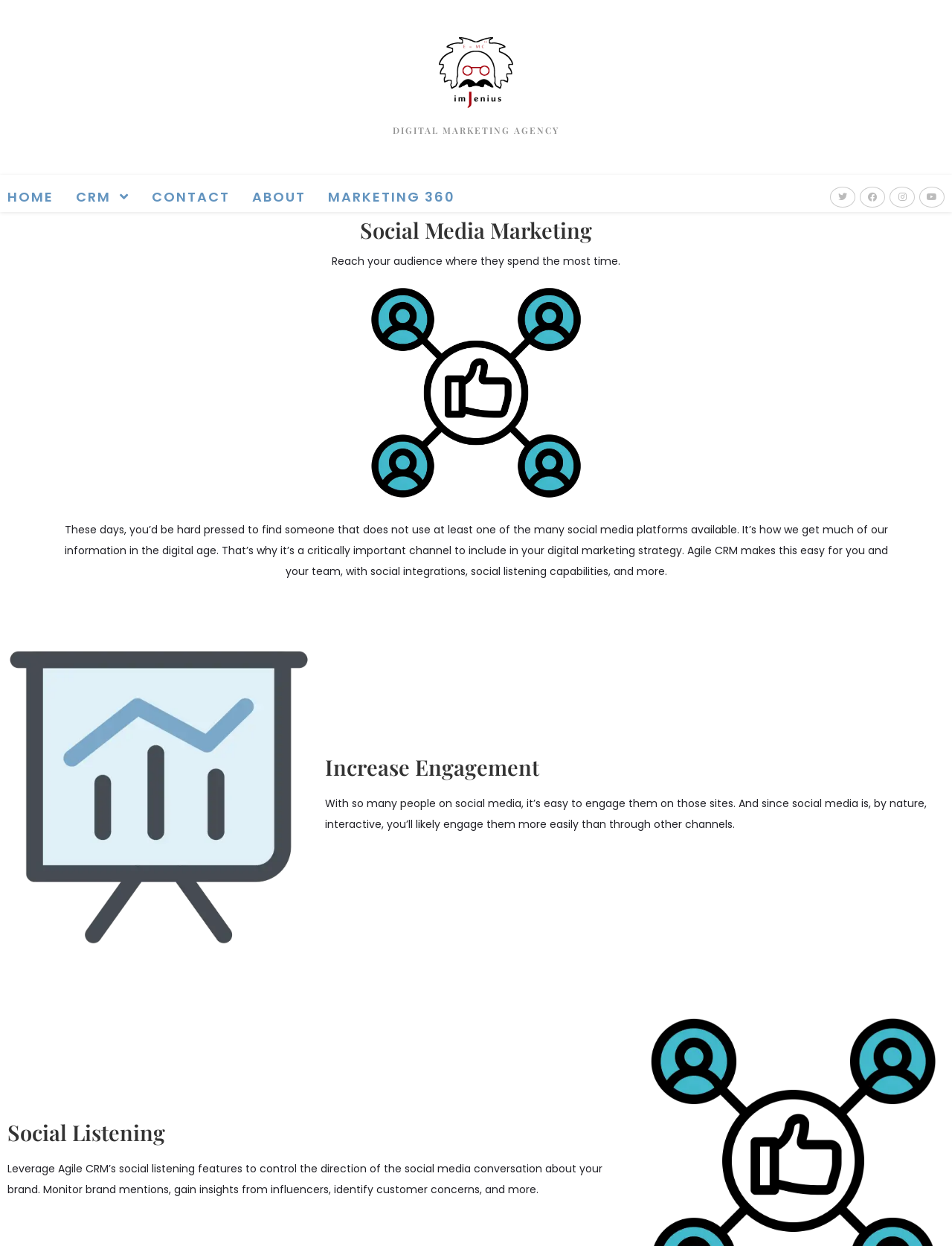Identify the webpage's primary heading and generate its text.

Social Media Marketing